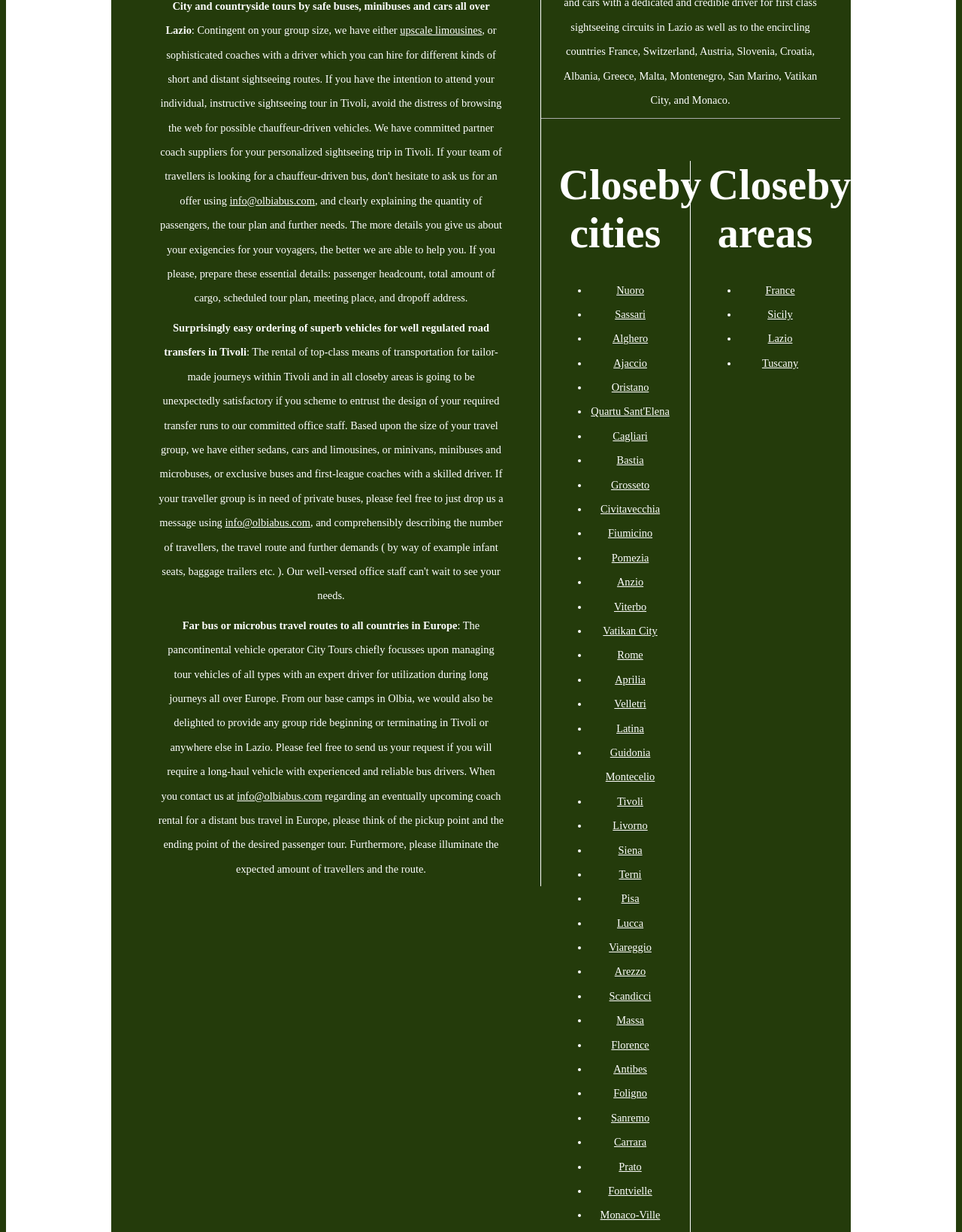Please specify the bounding box coordinates of the element that should be clicked to execute the given instruction: 'click on 'upscale limousines''. Ensure the coordinates are four float numbers between 0 and 1, expressed as [left, top, right, bottom].

[0.416, 0.02, 0.501, 0.029]